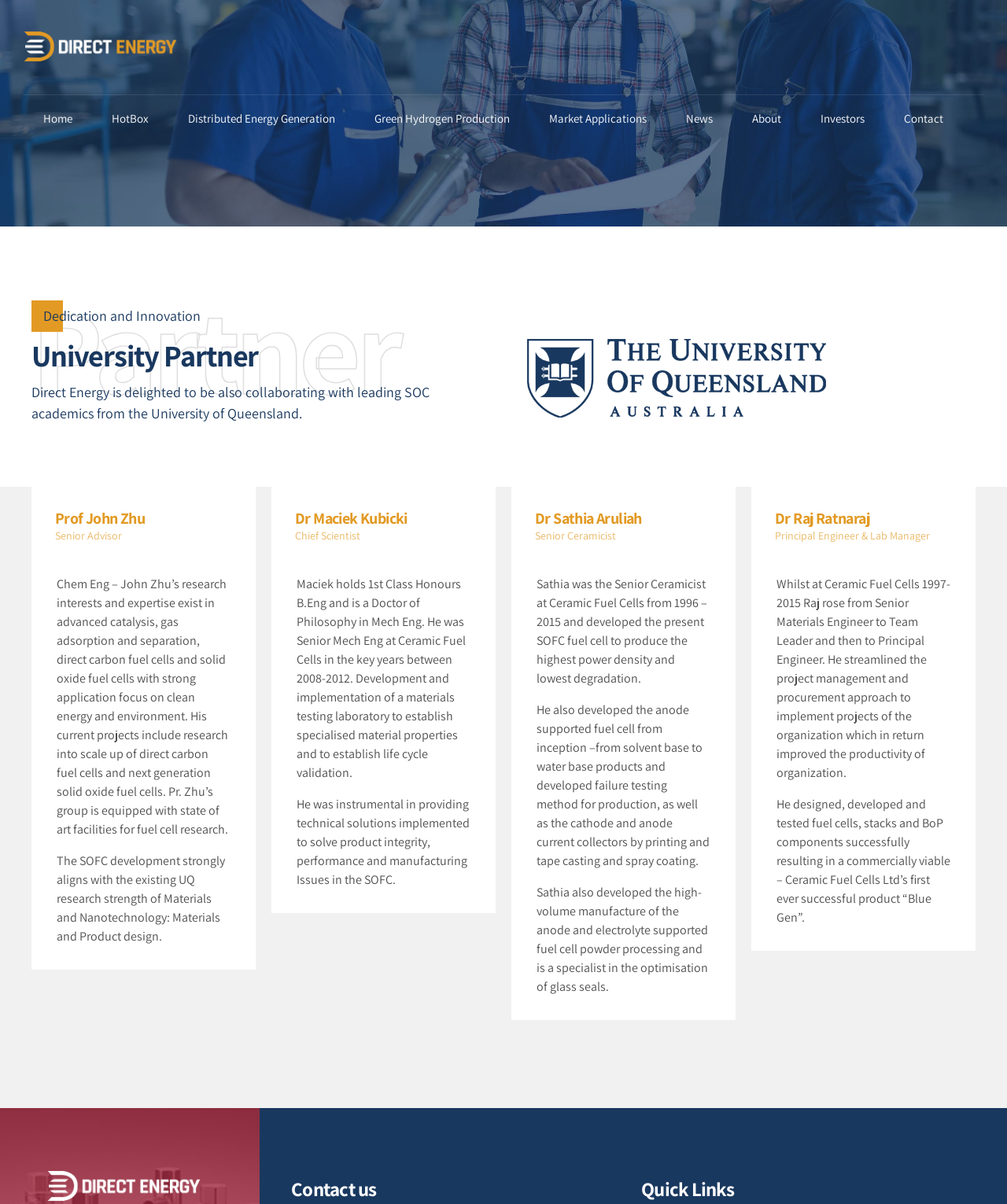Respond with a single word or phrase for the following question: 
What is the name of the product developed by Dr Raj Ratnaraj?

Blue Gen